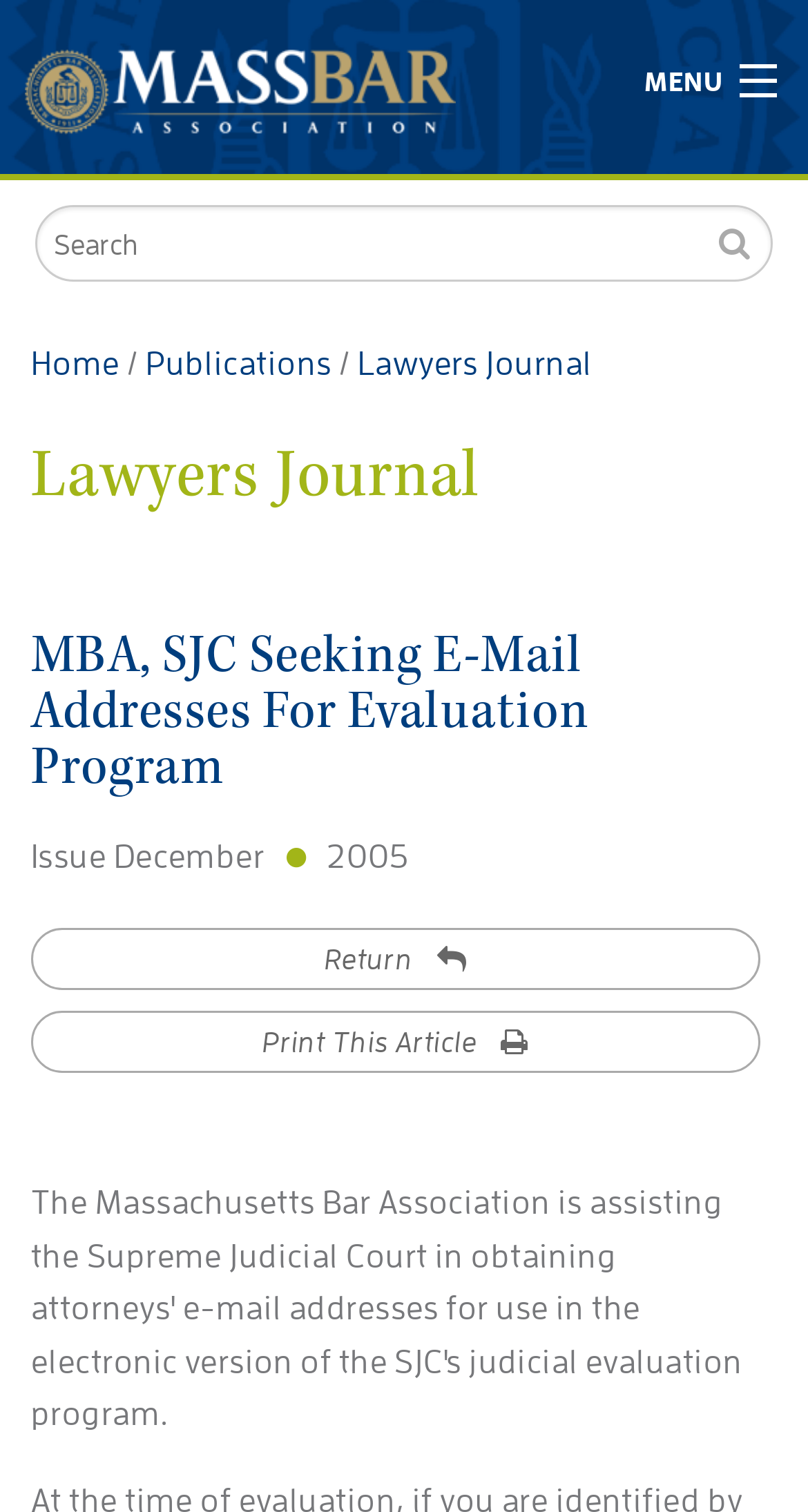Provide a thorough summary of the webpage.

The webpage is the Lawyers Journal, specifically the December 2005 issue. At the top, there is a header section with the Massachusetts Bar Association logo and a link to the MBA website. Below the header, there is a menu bar with links to various sections, including MBA News, Events, Resources, Careers, and Login.

To the right of the menu bar, there are links to join or renew membership, as well as links to different sections of the website, such as Membership, Education, Publications, Advocacy, and About the MBA. Below these links, there is a search bar with a text box and a search button.

On the left side of the page, there is a navigation menu with links to Home, Publications, and Lawyers Journal. The main content of the page is headed by a title "Lawyers Journal" and features an article titled "MBA, SJC Seeking E-Mail Addresses For Evaluation Program". Below the article title, there is a subtitle indicating that it is the December 2005 issue. There are also links to return to a previous page or print the article.

Overall, the webpage appears to be a news or publication page, with a focus on providing information and resources to lawyers and law students.